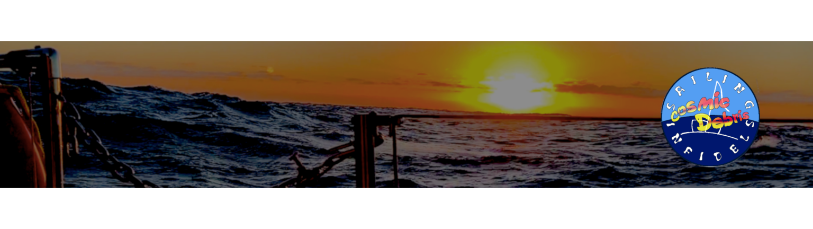Analyze the image and answer the question with as much detail as possible: 
What is the boat's railing doing?

The silhouette of a boat's railing in the foreground of the image suggests a sense of adventure and exploration on the open water, drawing viewers into the spirit of adventure.